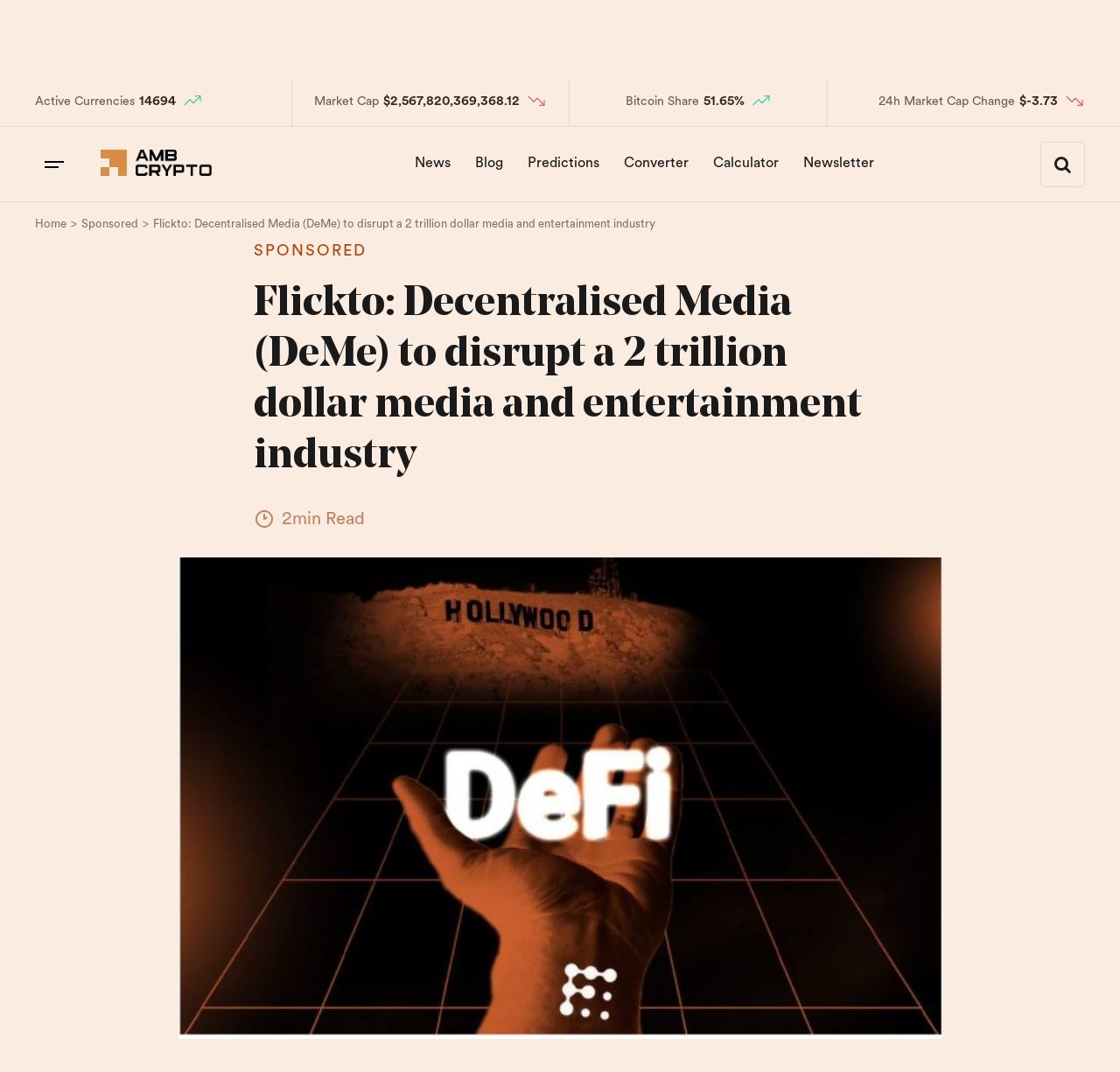Could you provide the bounding box coordinates for the portion of the screen to click to complete this instruction: "Go to the News page"?

[0.361, 0.131, 0.412, 0.174]